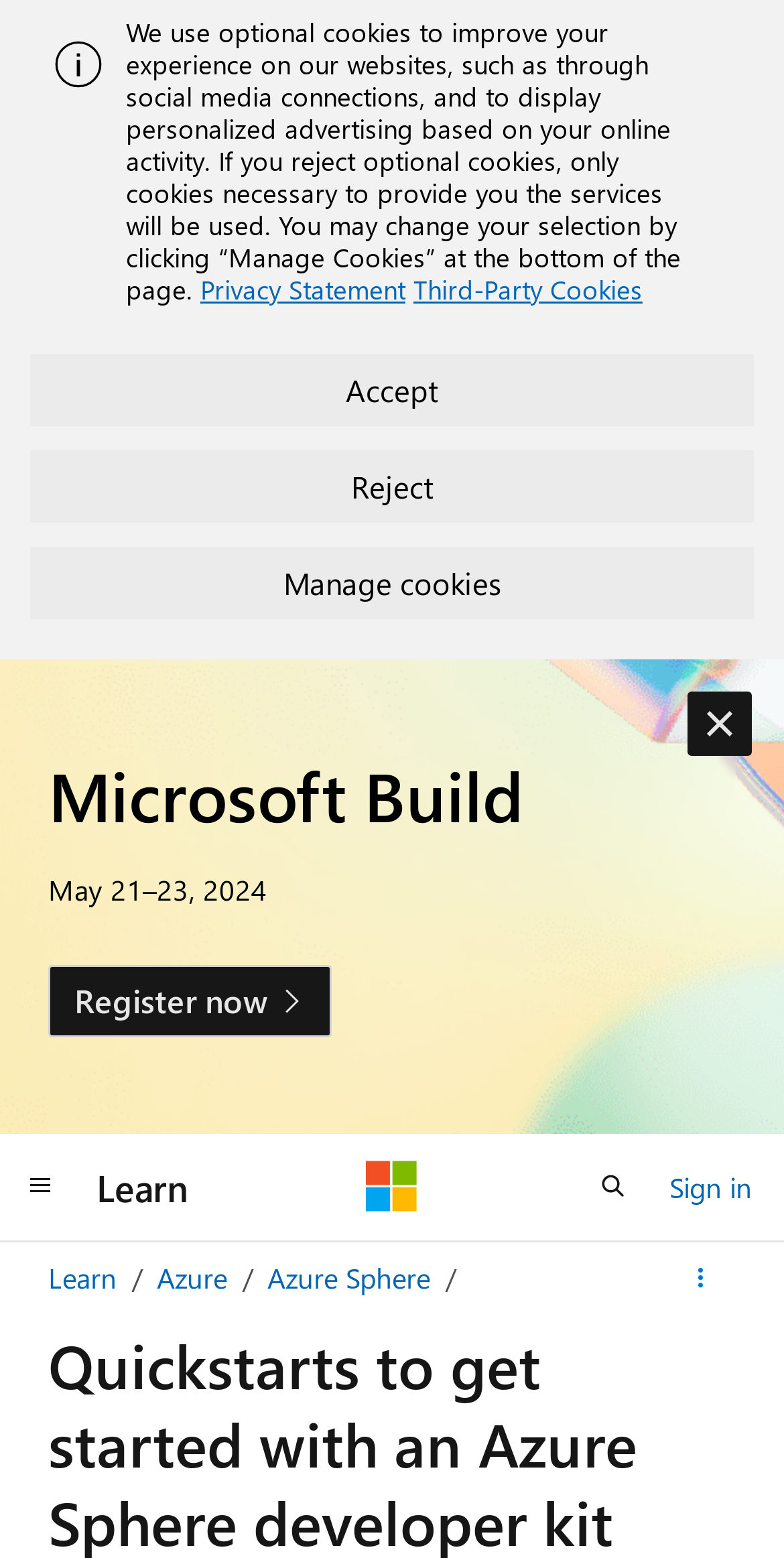Please identify the bounding box coordinates of the clickable element to fulfill the following instruction: "Click the Burr & Forman LLP logo". The coordinates should be four float numbers between 0 and 1, i.e., [left, top, right, bottom].

None